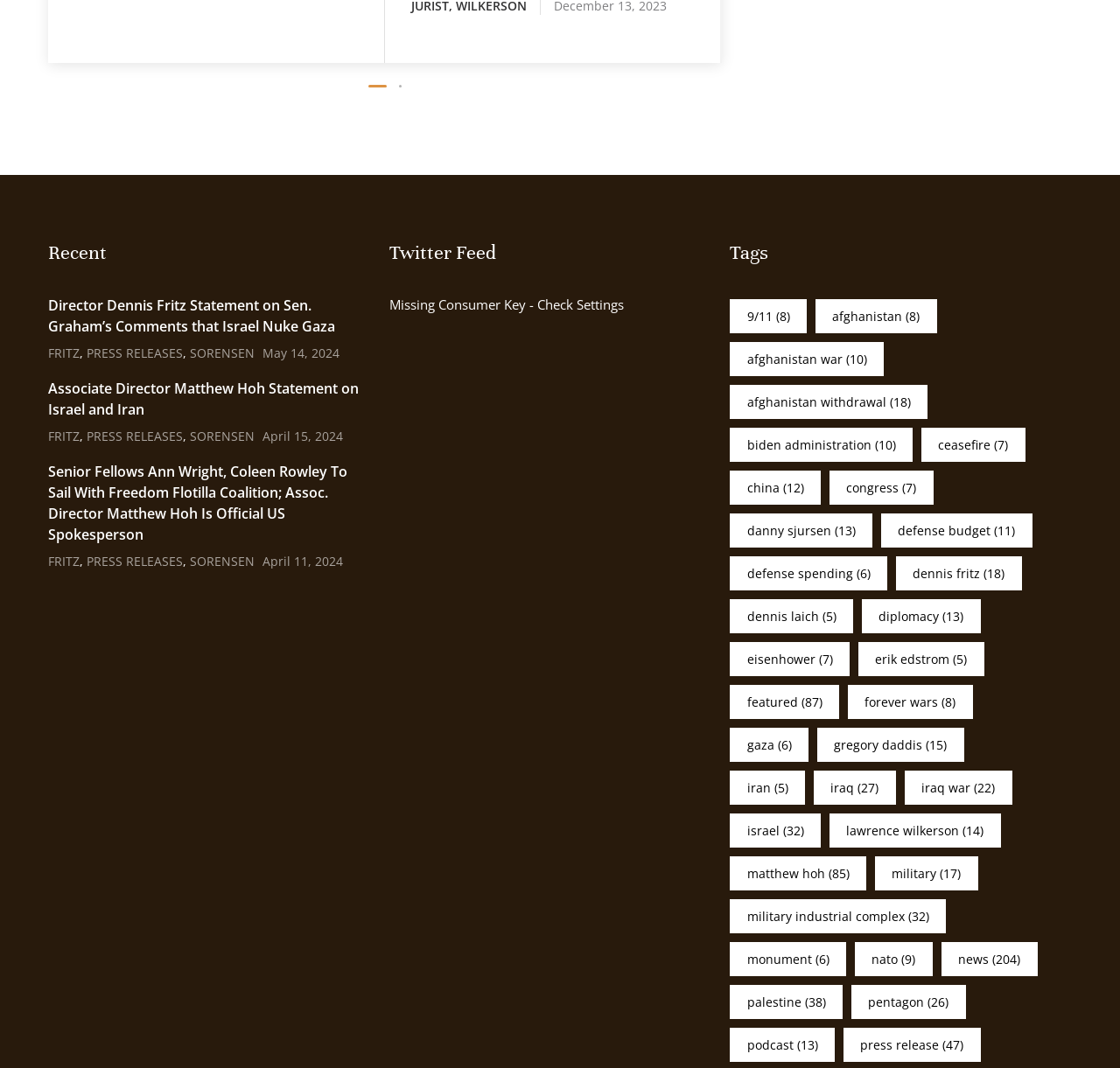Provide the bounding box for the UI element matching this description: "Sorensen".

[0.17, 0.4, 0.227, 0.416]